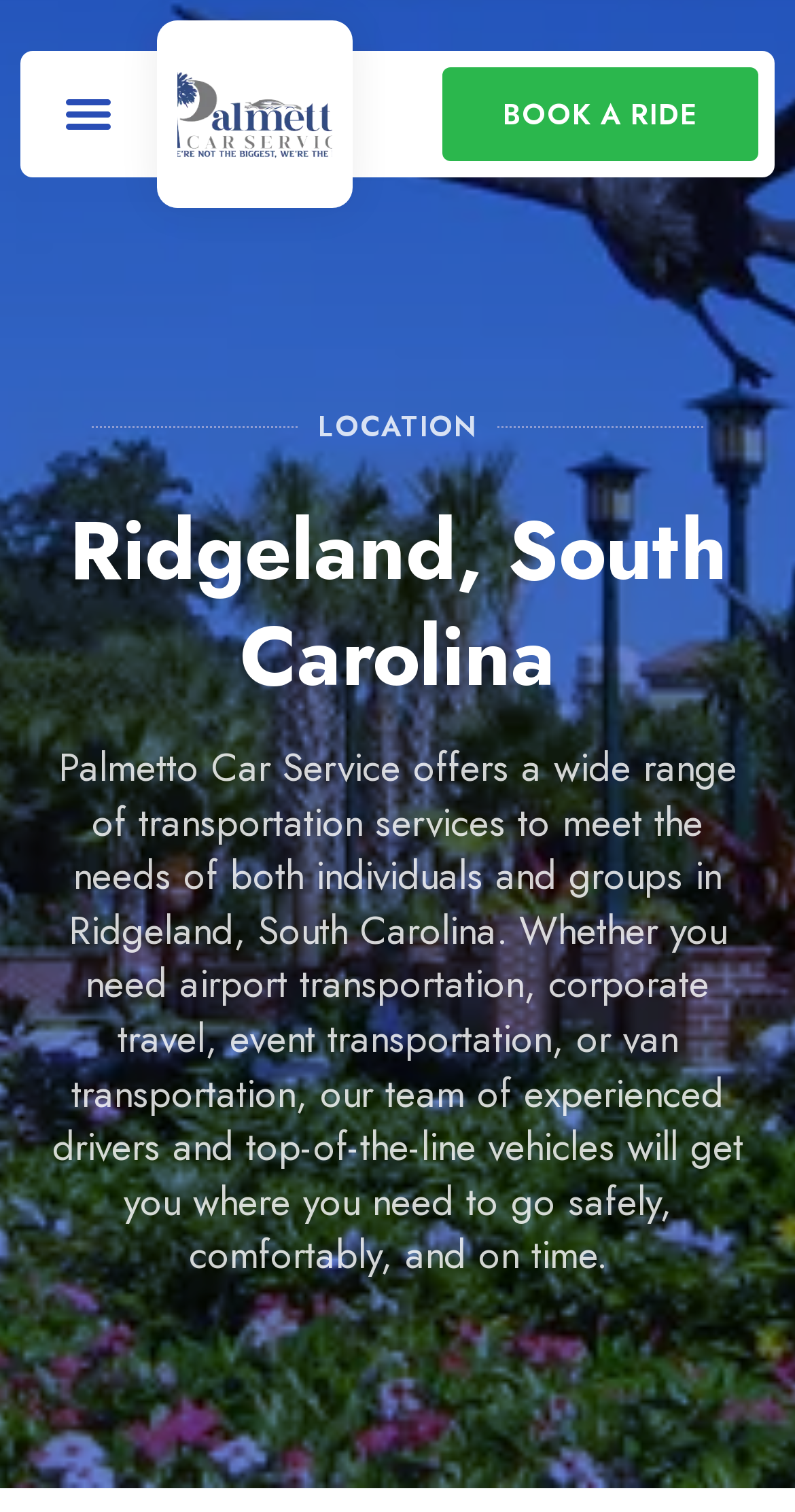What type of vehicles does Palmetto Car Service use?
Based on the image, answer the question in a detailed manner.

According to the webpage content, Palmetto Car Service uses top-of-the-line vehicles to provide safe, comfortable, and on-time transportation services to its customers.